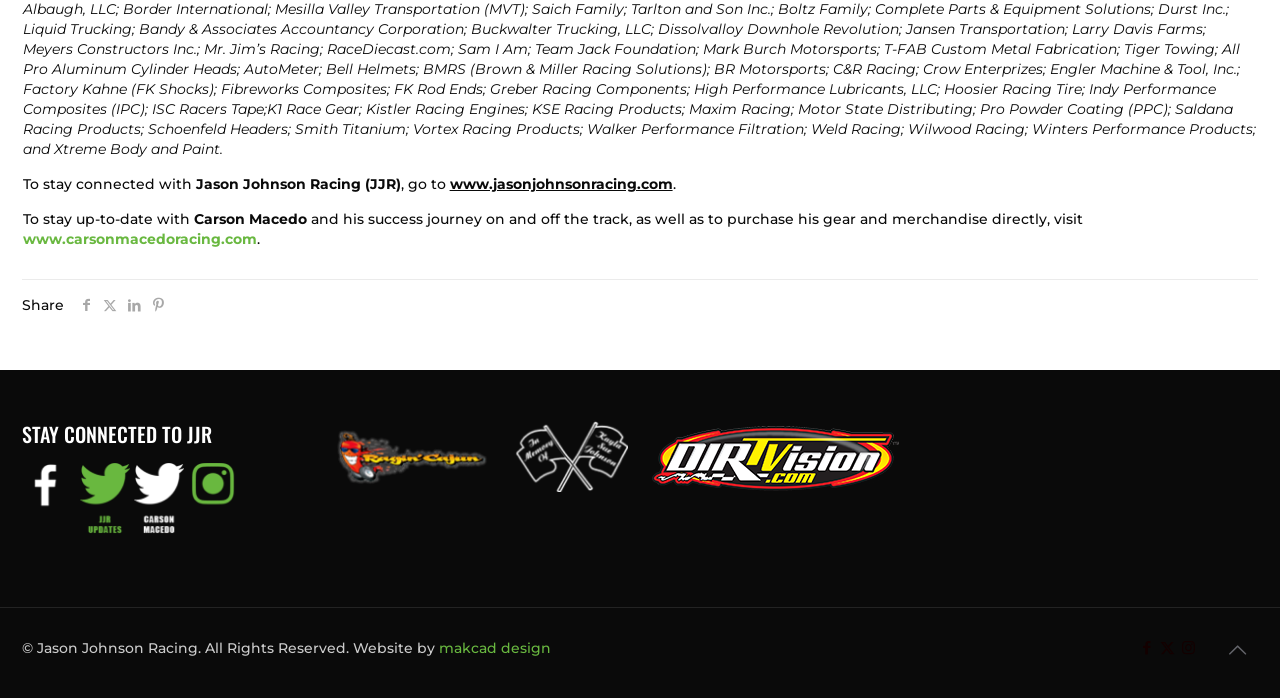Find the bounding box coordinates for the UI element whose description is: "aria-label="x twitter icon"". The coordinates should be four float numbers between 0 and 1, in the format [left, top, right, bottom].

[0.077, 0.424, 0.095, 0.45]